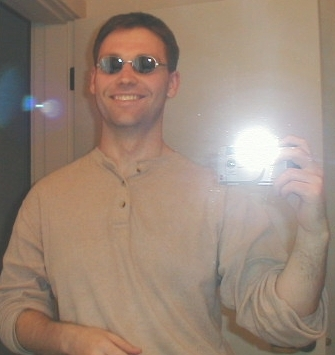Provide a thorough description of the image.

In this playful self-portrait, a man is seen standing in front of a mirror, capturing the moment with a digital camera. He is dressed in a casual, light-colored henley shirt and sports round sunglasses, adding a cool flair to his appearance. The image reflects a lively atmosphere, with a flash illuminating the scene, creating a bright spot on the mirror. The background hints at a domestic setting, suggesting a sense of familiarity and comfort. This snapshot captures a moment of joy and casual spontaneity, showcasing the person's playful spirit and fondness for photography.